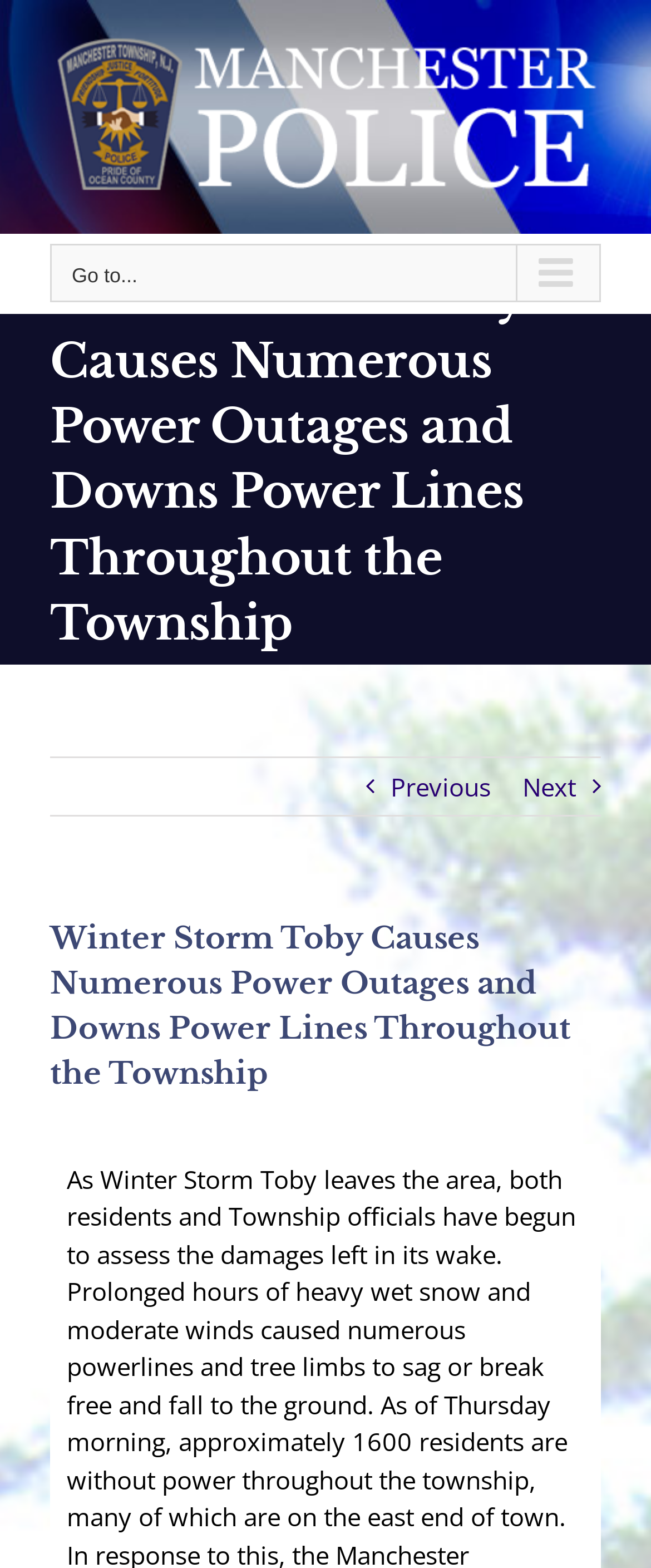Find the headline of the webpage and generate its text content.

Winter Storm Toby Causes Numerous Power Outages and Downs Power Lines Throughout the Township